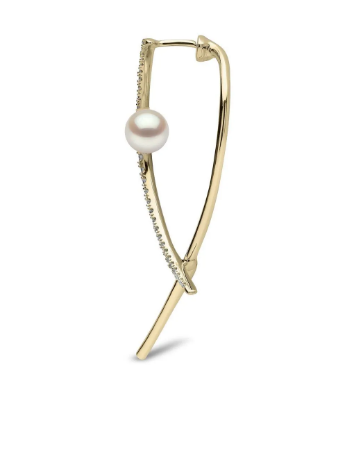Are the earrings suitable for non-pierced ears?
Please provide a full and detailed response to the question.

The caption states that the earrings are 'designed for pierced ears', implying that they are not suitable for non-pierced ears.